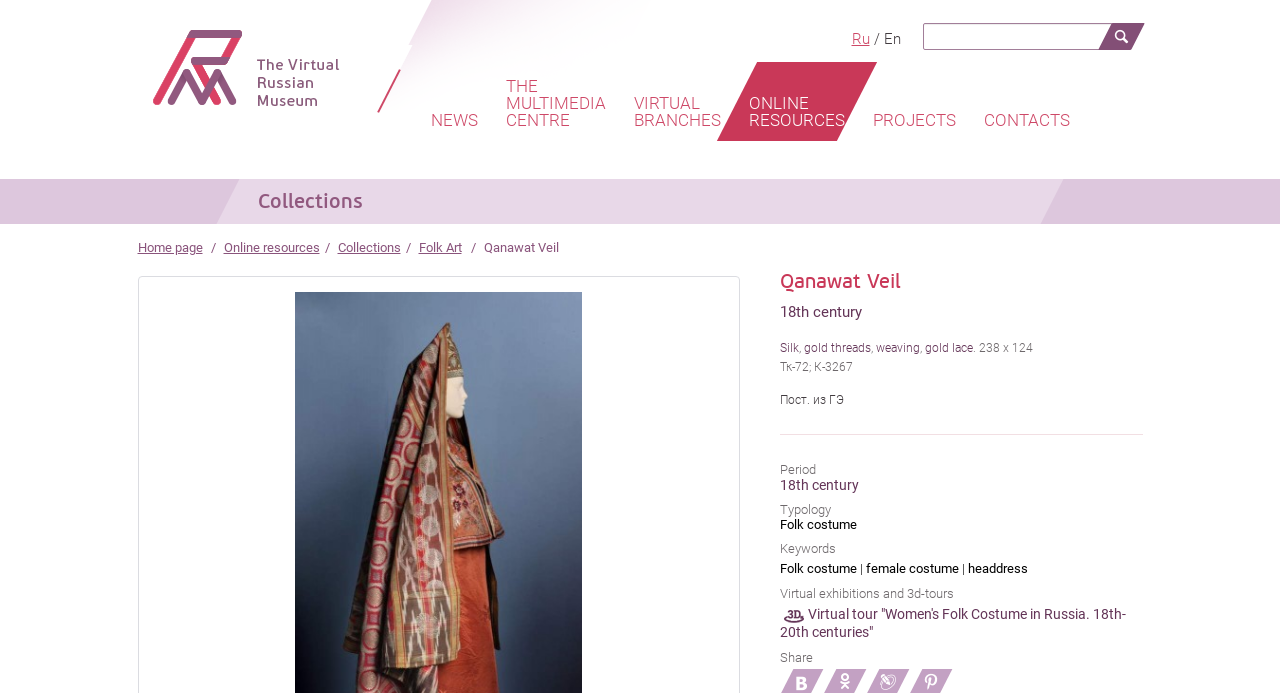Identify the bounding box coordinates for the UI element described as follows: weaving. Use the format (top-left x, top-left y, bottom-right x, bottom-right y) and ensure all values are floating point numbers between 0 and 1.

[0.684, 0.492, 0.718, 0.512]